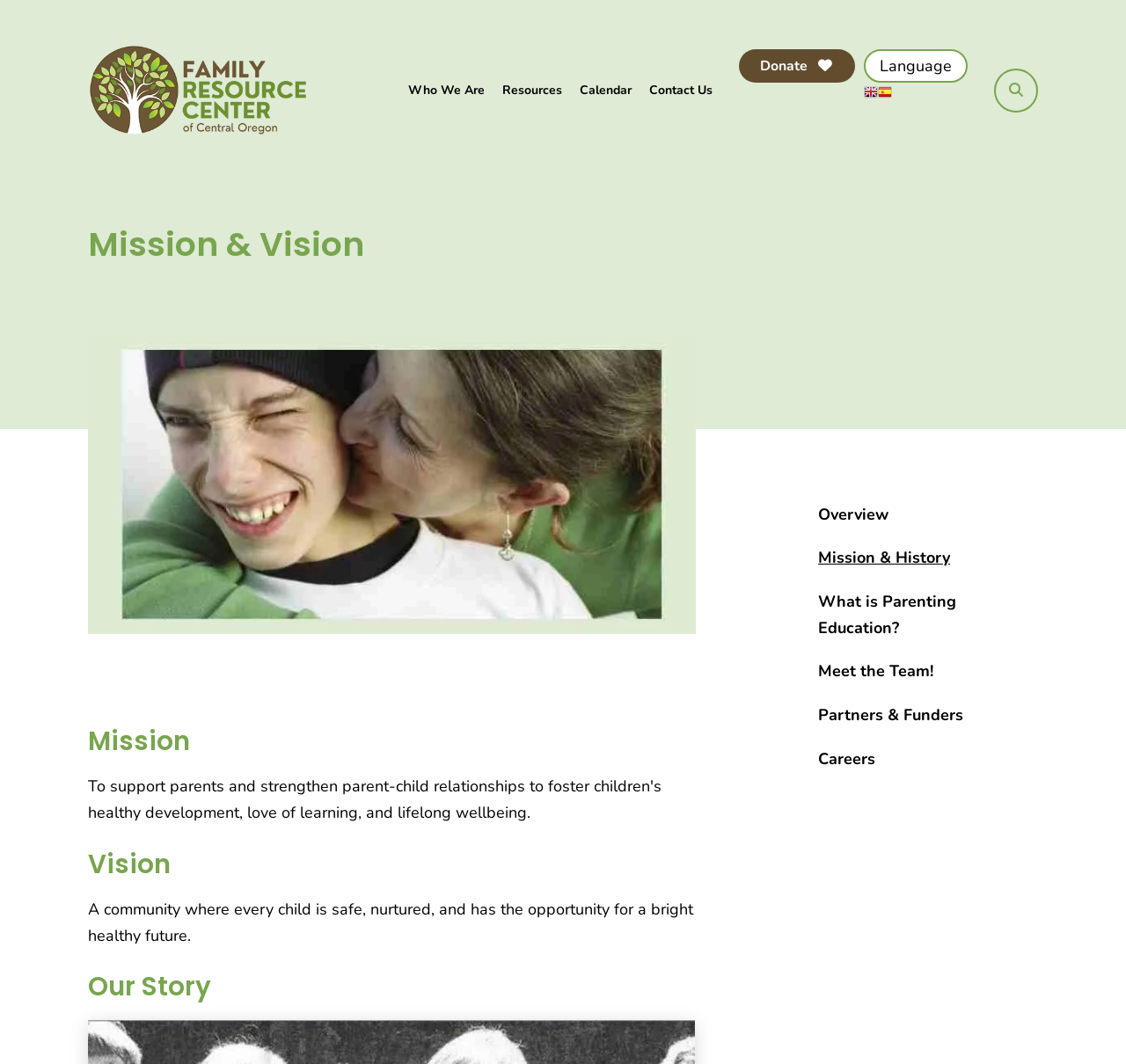Locate and provide the bounding box coordinates for the HTML element that matches this description: "Overview".

[0.727, 0.463, 0.922, 0.504]